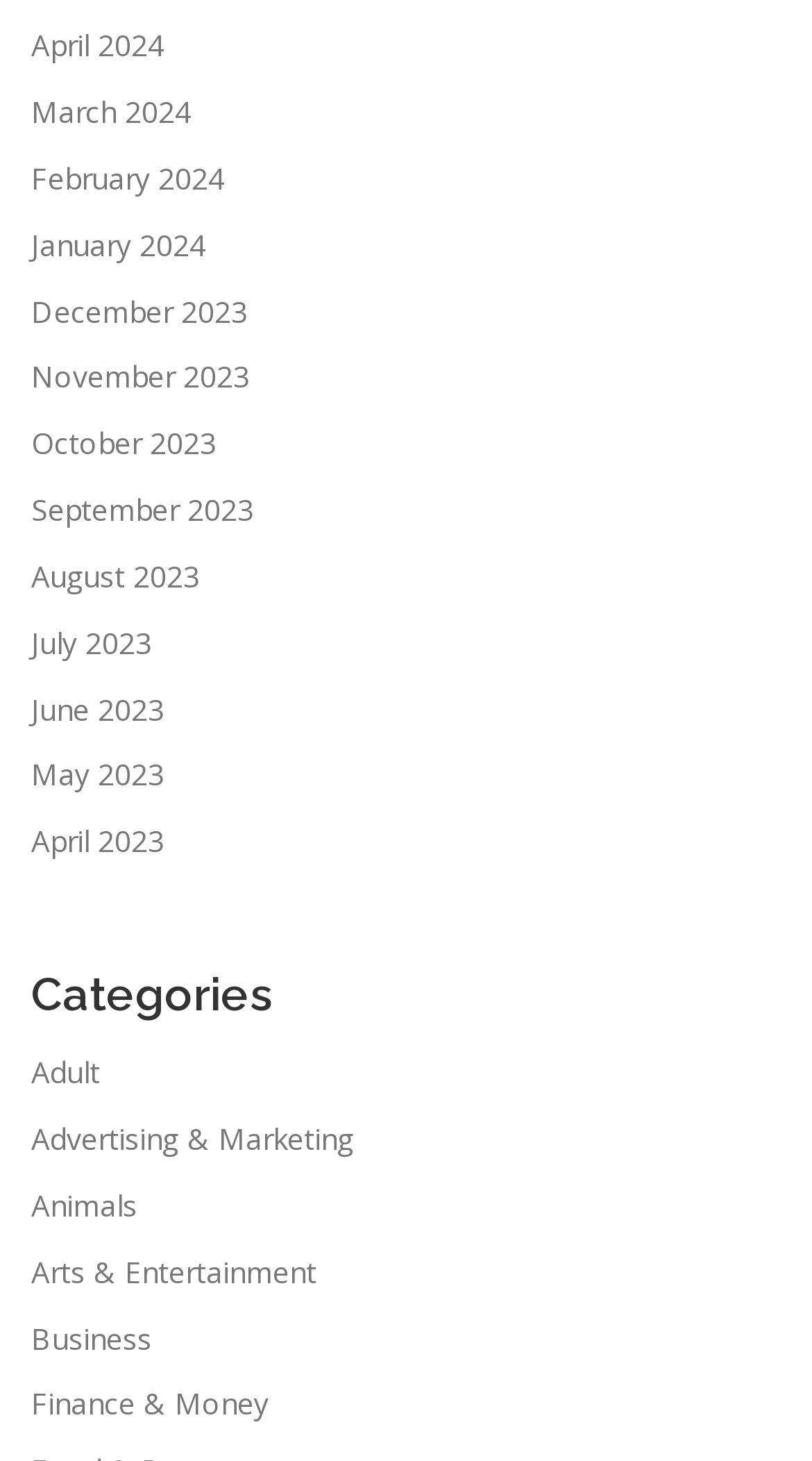Identify the bounding box of the UI element that matches this description: "September 2023".

[0.038, 0.335, 0.313, 0.362]